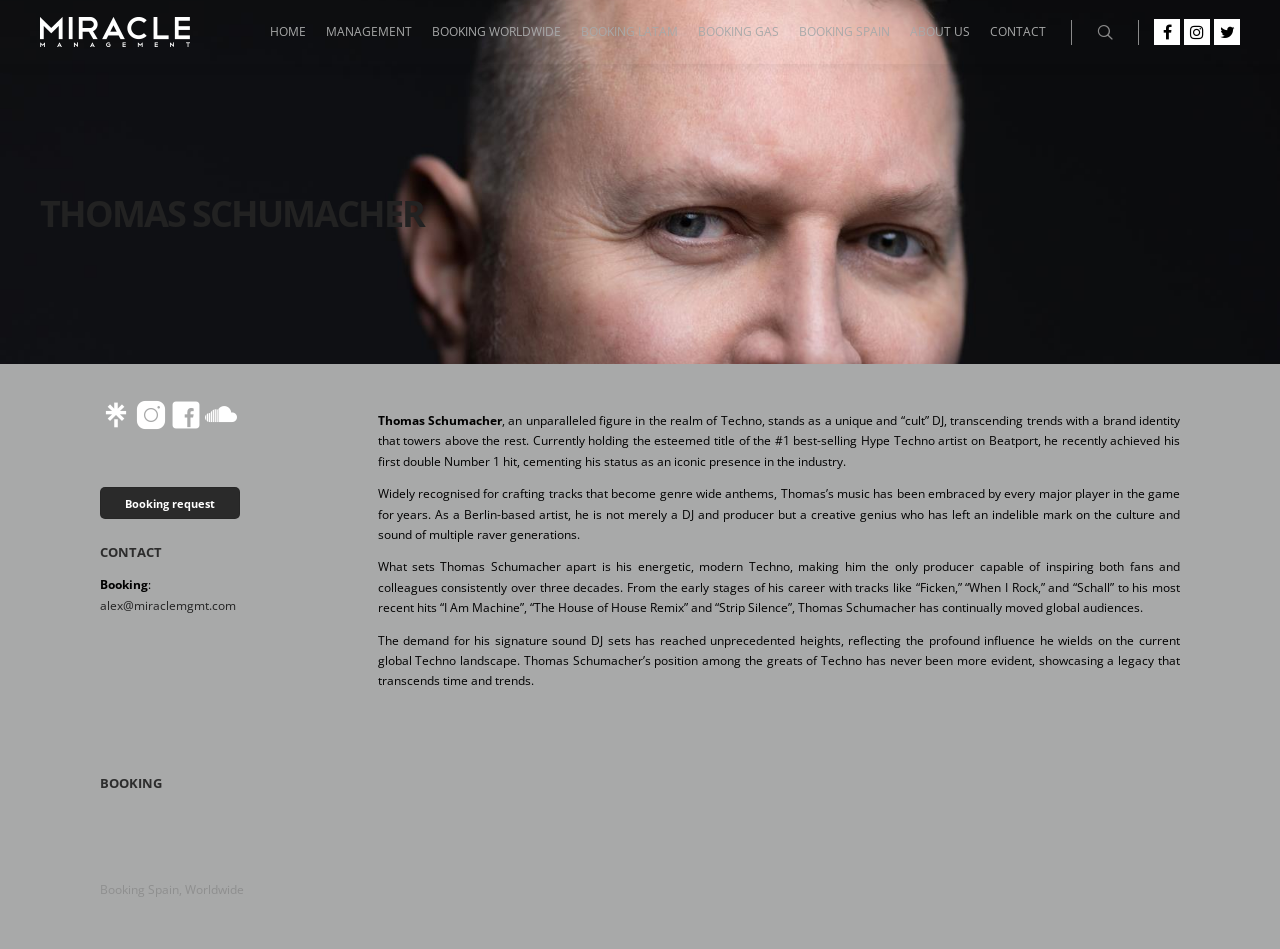Identify the bounding box coordinates of the region I need to click to complete this instruction: "Click on HOME".

[0.203, 0.0, 0.247, 0.067]